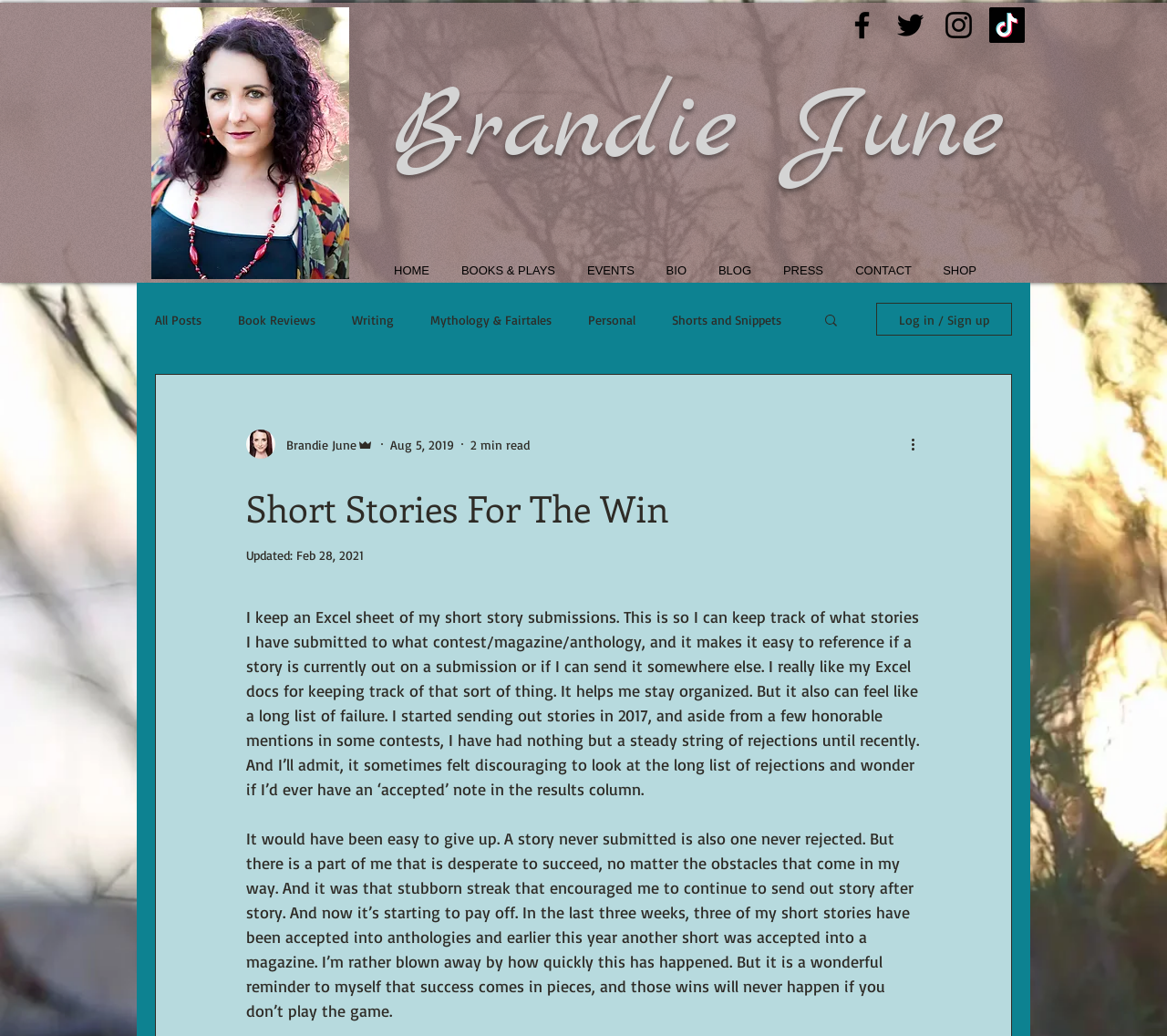How many short stories have been accepted into anthologies?
Provide a detailed and well-explained answer to the question.

The number of short stories accepted into anthologies is mentioned in the StaticText element 'In the last three weeks, three of my short stories have been accepted into anthologies...' with bounding box coordinates [0.211, 0.799, 0.787, 0.985]